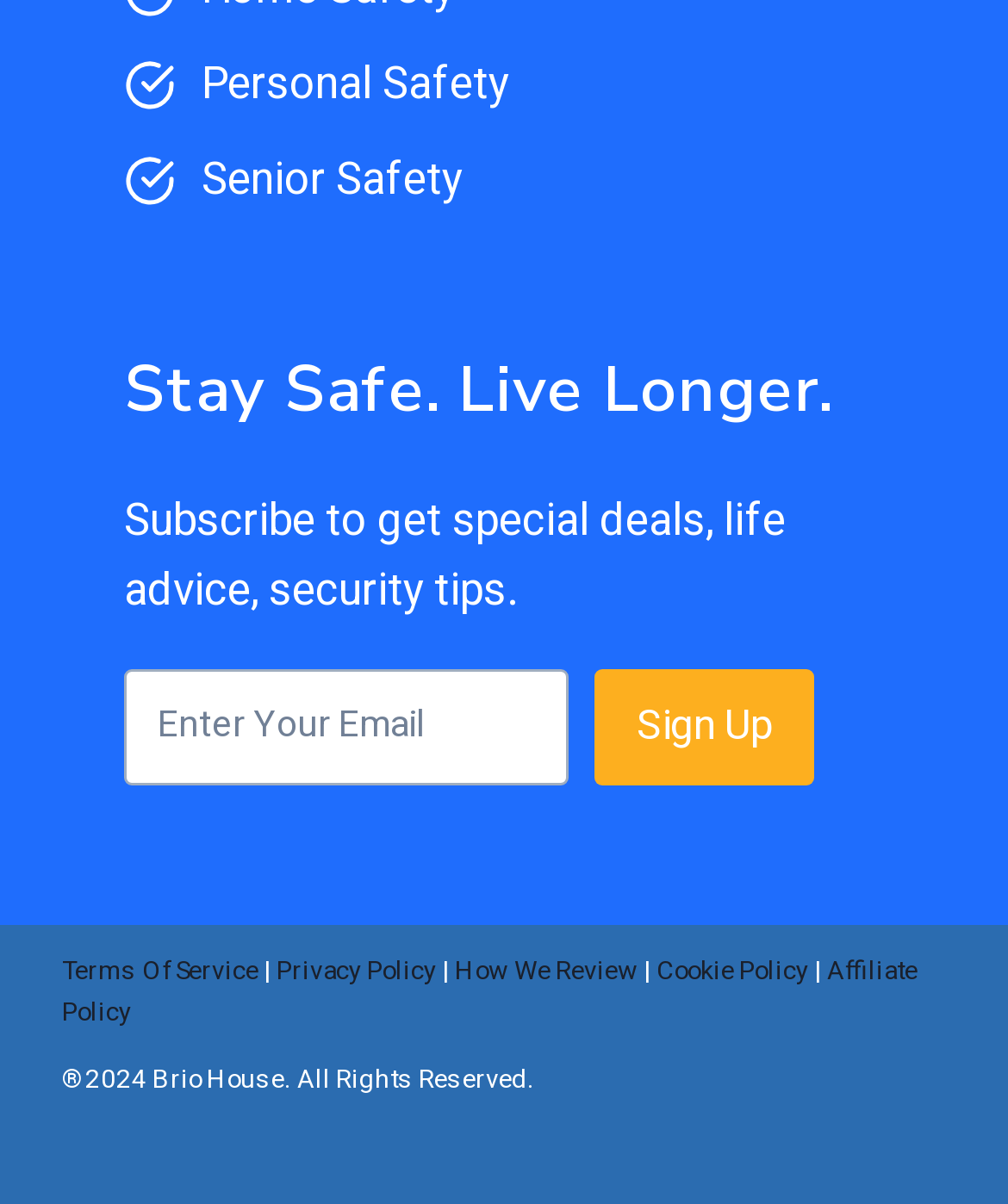Please specify the bounding box coordinates for the clickable region that will help you carry out the instruction: "Learn about Senior Safety".

[0.2, 0.121, 0.459, 0.175]